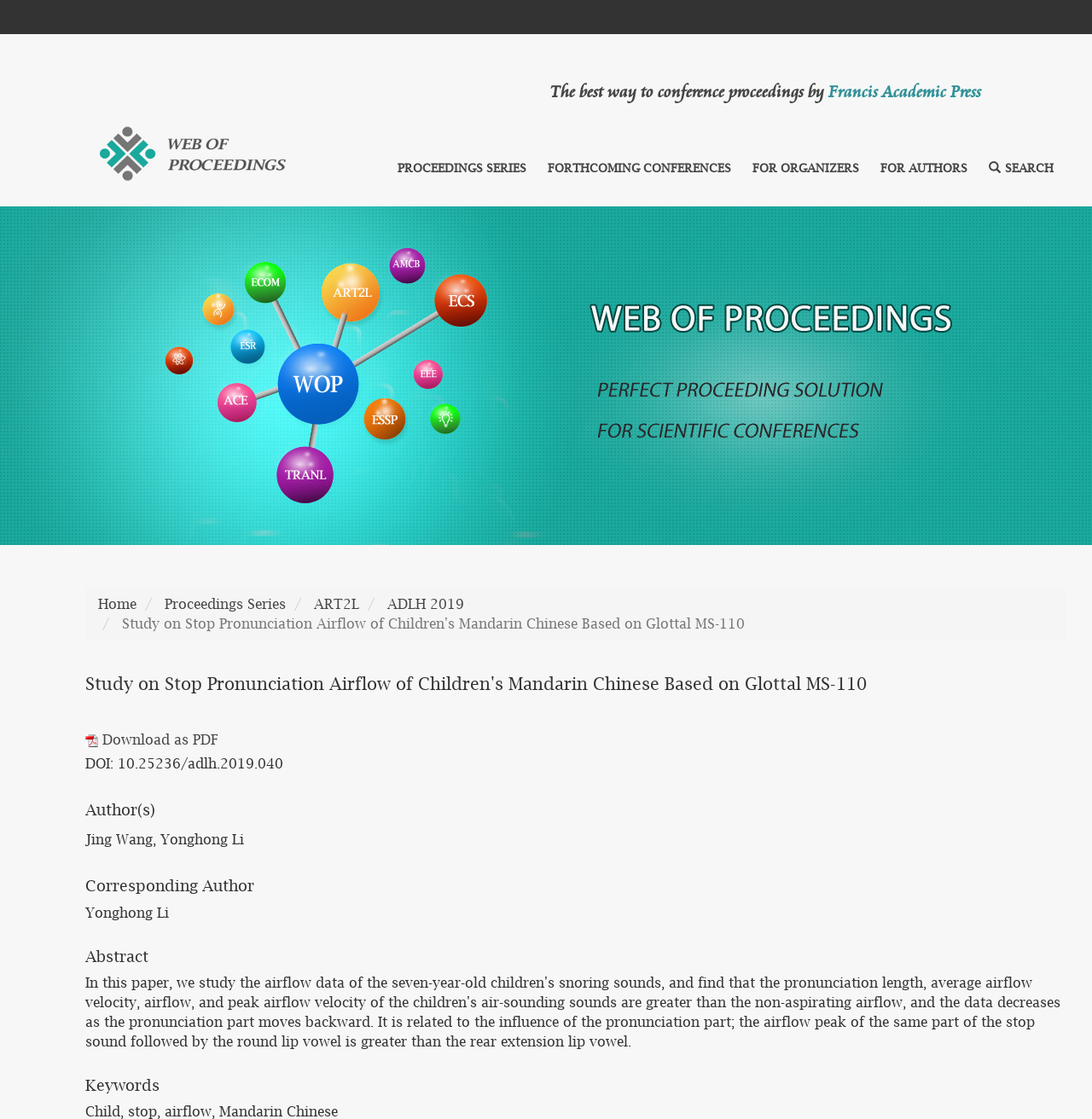What is the DOI of this paper?
Using the image as a reference, answer the question with a short word or phrase.

10.25236/adlh.2019.040